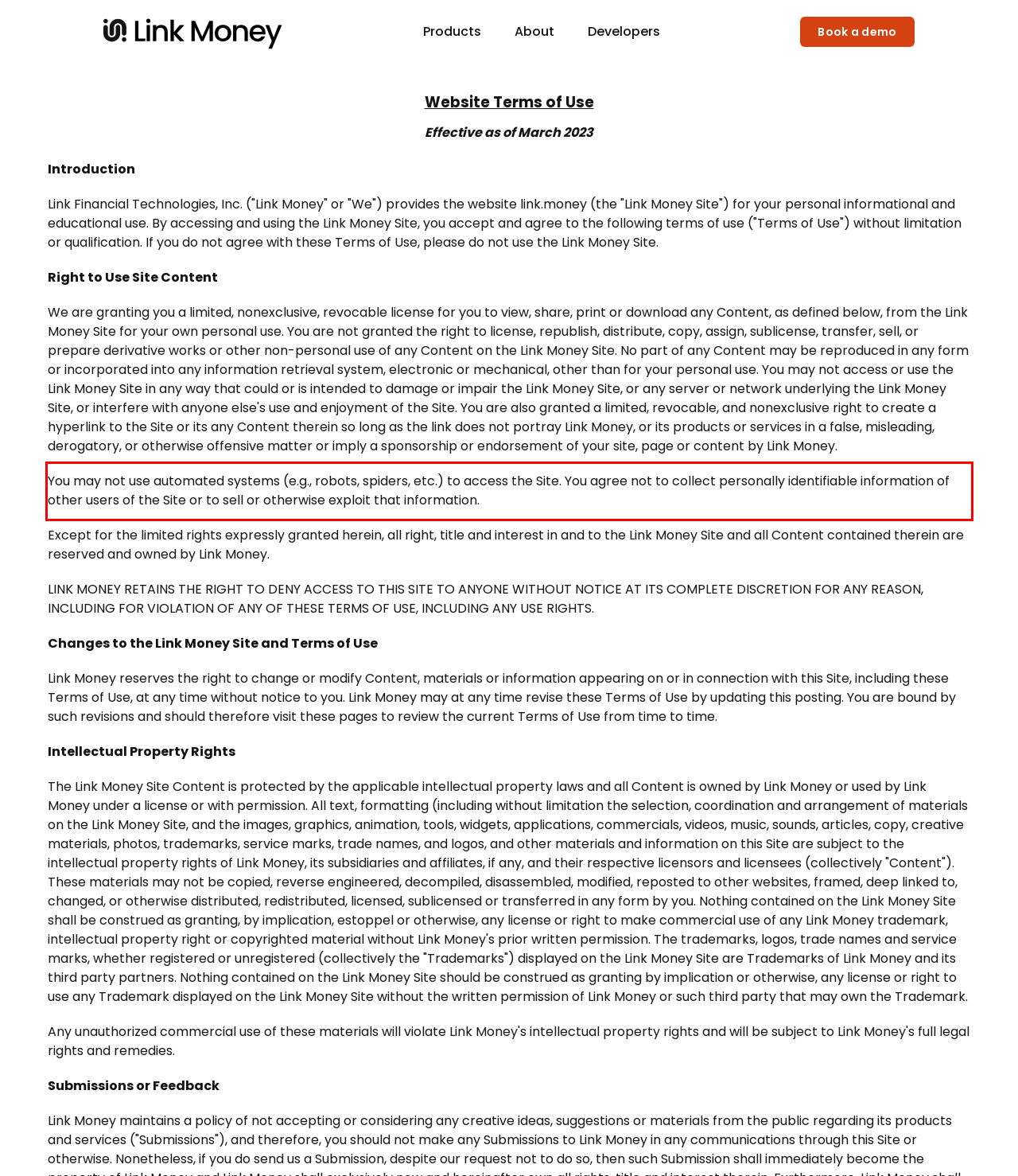Using the provided screenshot, read and generate the text content within the red-bordered area.

You may not use automated systems (e.g., robots, spiders, etc.) to access the Site. You agree not to collect personally identifiable information of other users of the Site or to sell or otherwise exploit that information.